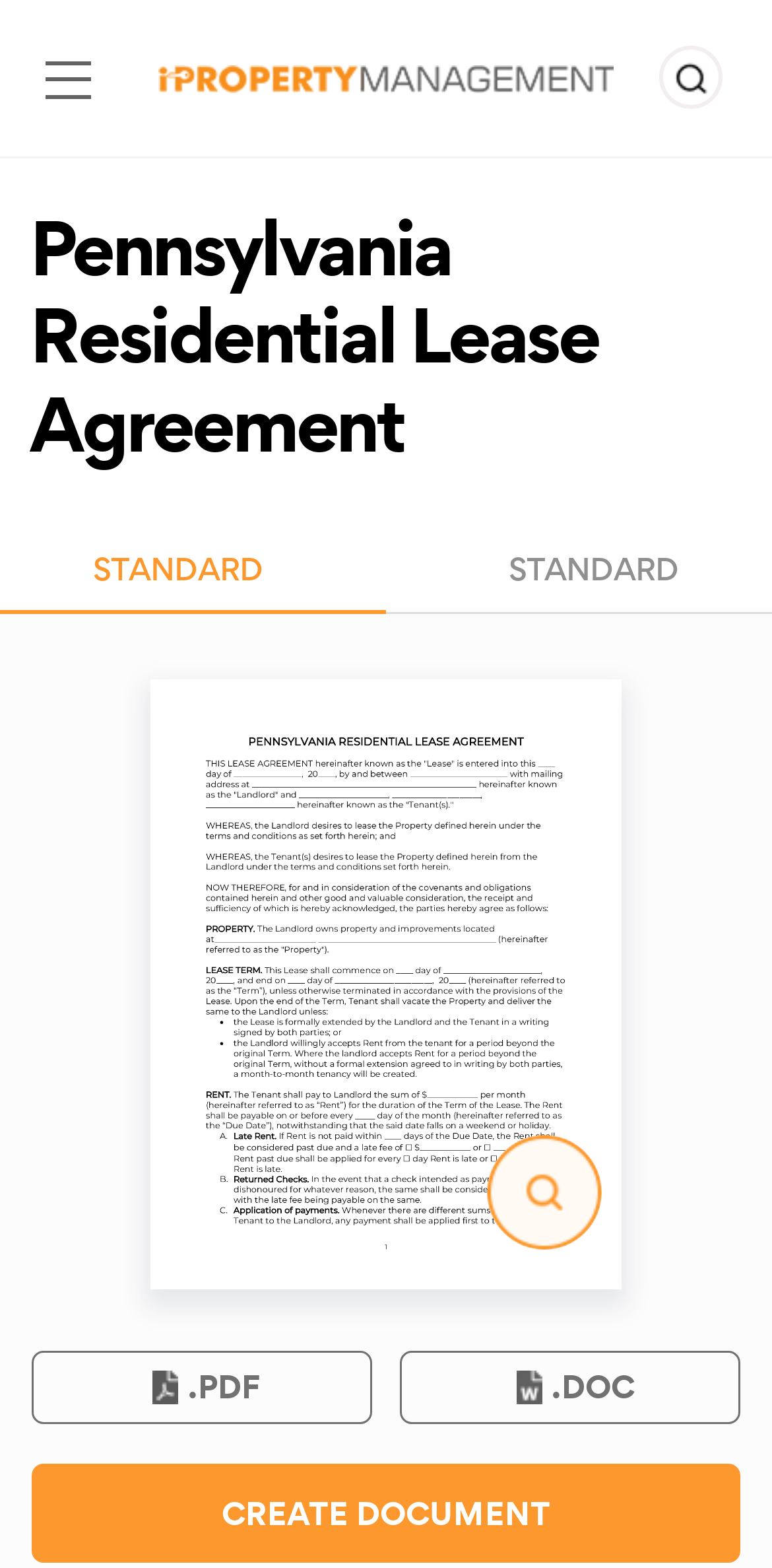Locate the bounding box coordinates of the clickable area needed to fulfill the instruction: "Create a new document".

[0.041, 0.933, 0.959, 0.997]